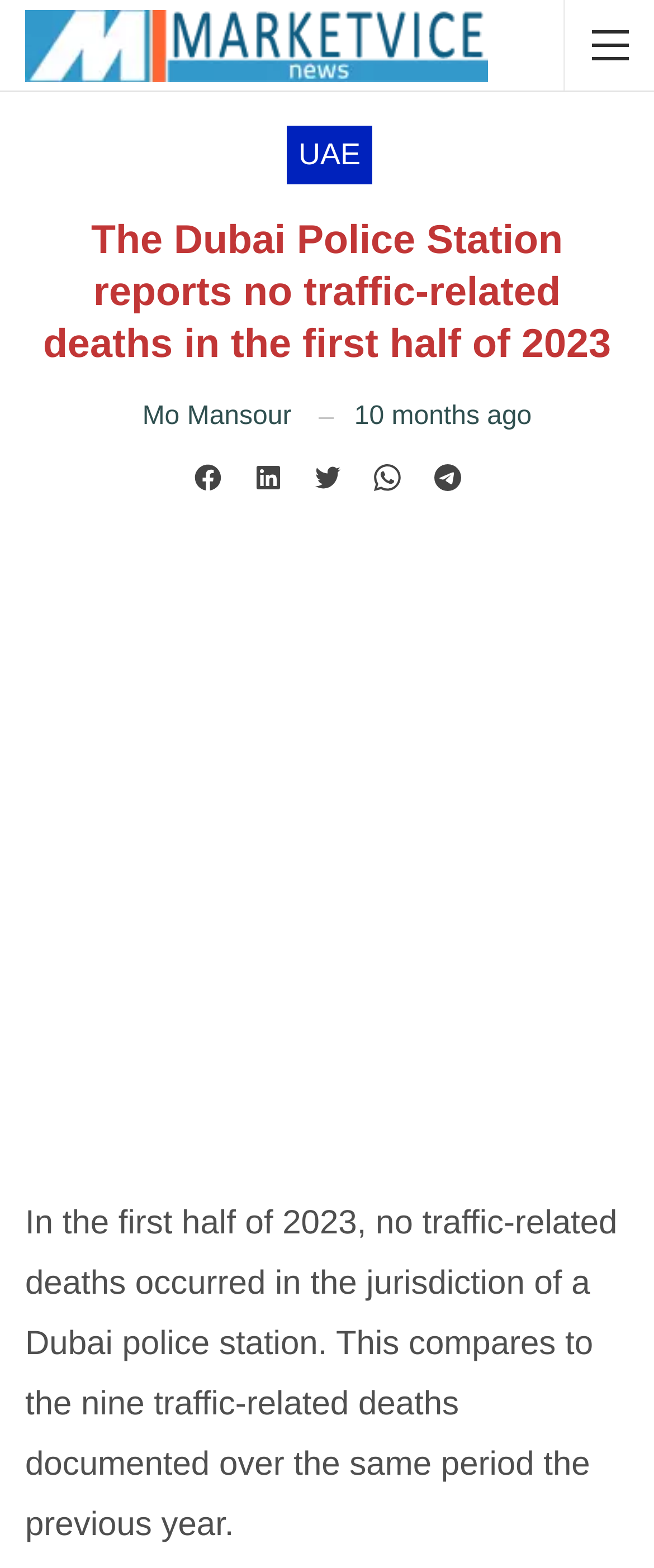Who is the author of the article?
Provide a detailed answer to the question, using the image to inform your response.

According to the webpage content, specifically the link element with the text 'Mo Mansour', we can determine that the author of the article is Mo Mansour.